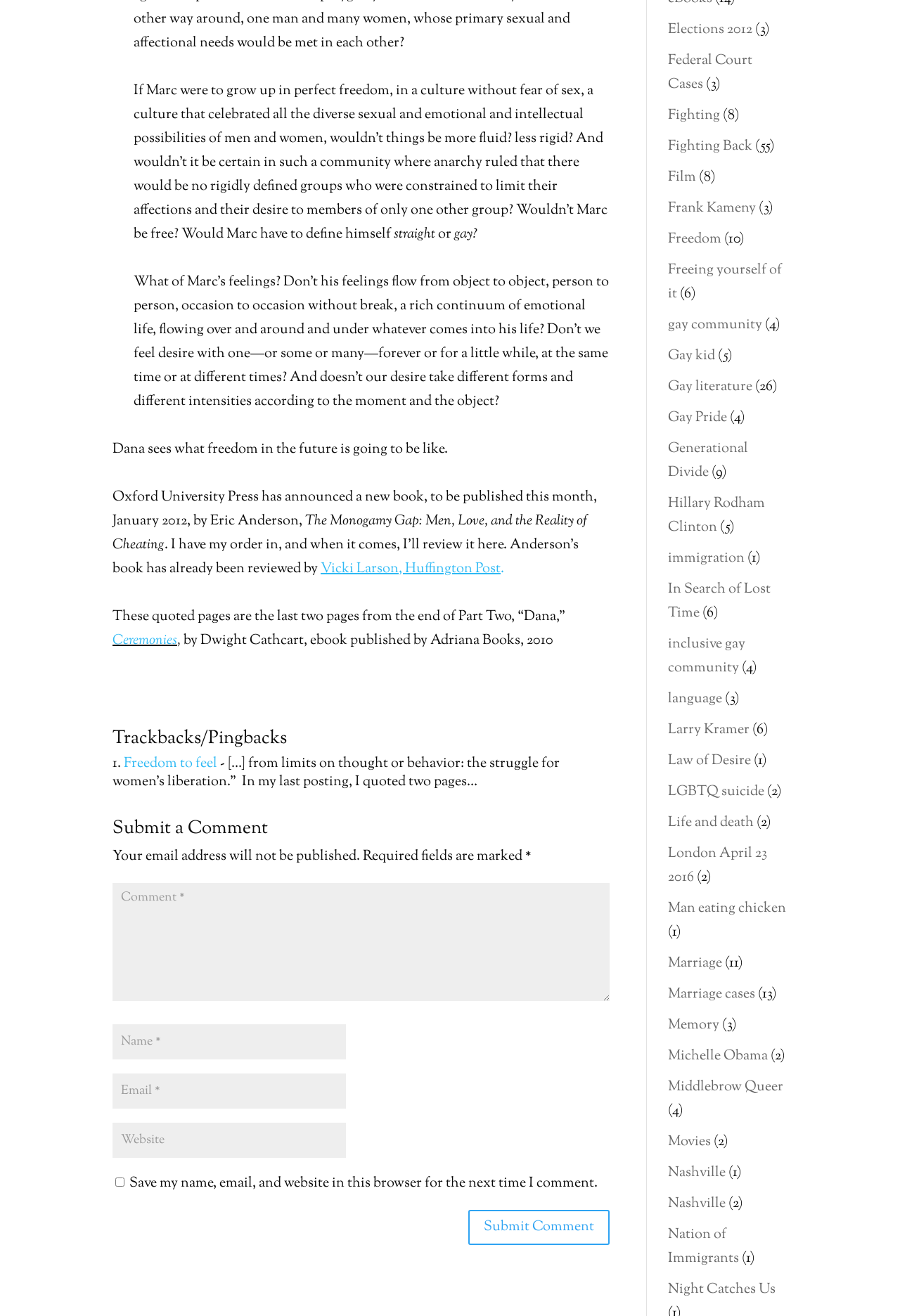Determine the bounding box coordinates for the element that should be clicked to follow this instruction: "Enter your name in the 'Name' field". The coordinates should be given as four float numbers between 0 and 1, in the format [left, top, right, bottom].

[0.125, 0.778, 0.385, 0.805]